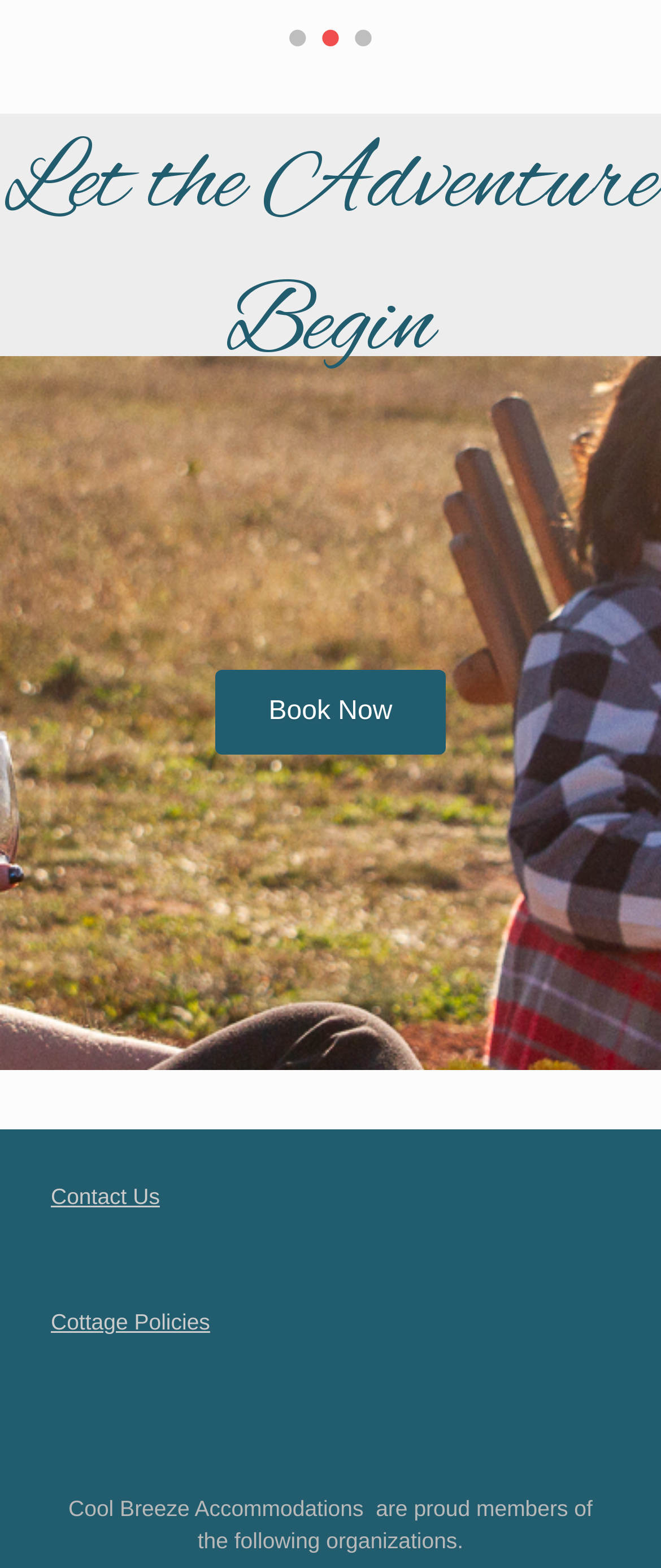Using the provided element description, identify the bounding box coordinates as (top-left x, top-left y, bottom-right x, bottom-right y). Ensure all values are between 0 and 1. Description: Book Now

[0.324, 0.427, 0.676, 0.482]